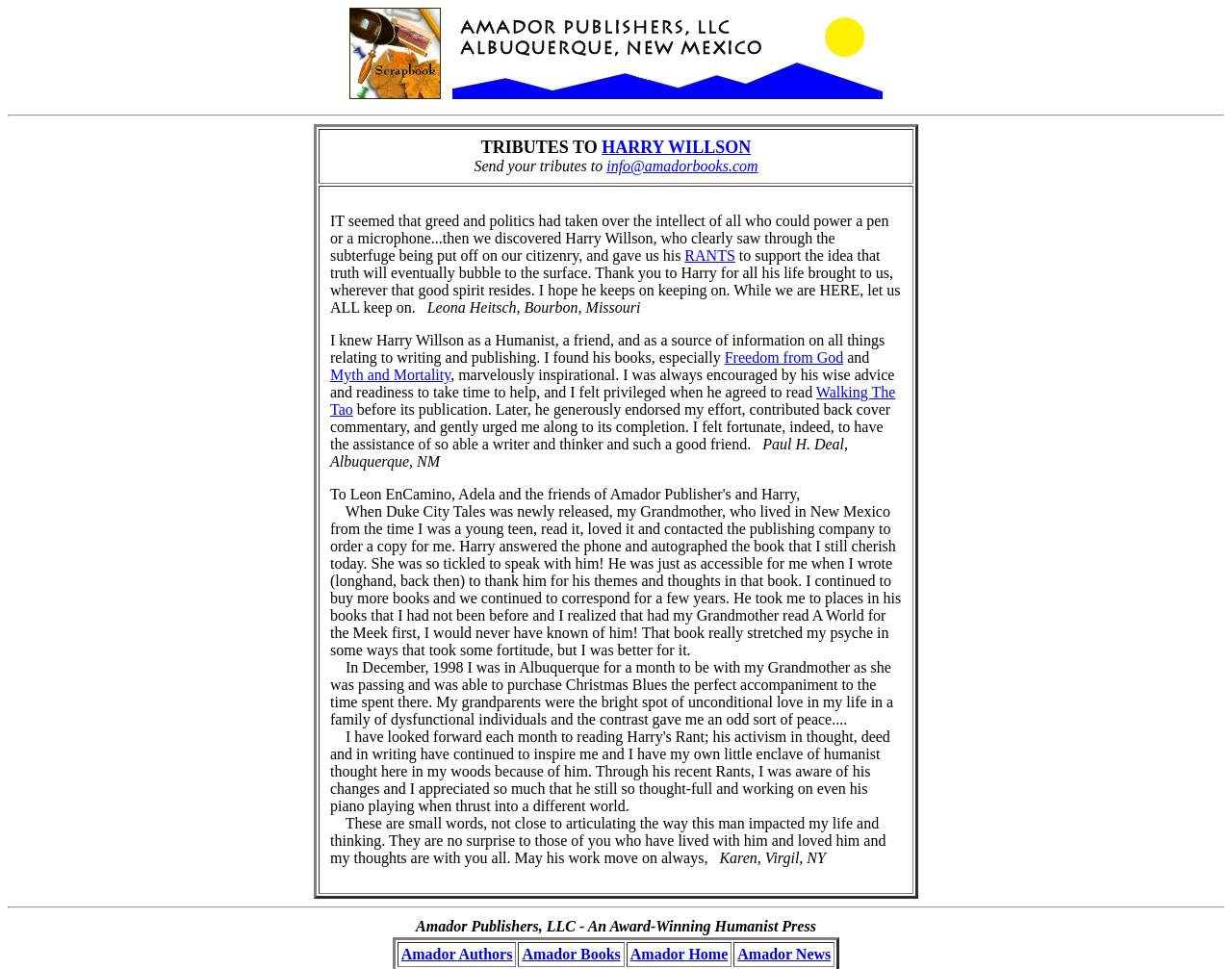Please find the bounding box coordinates of the element's region to be clicked to carry out this instruction: "Explore Amador Authors".

[0.326, 0.976, 0.416, 0.993]